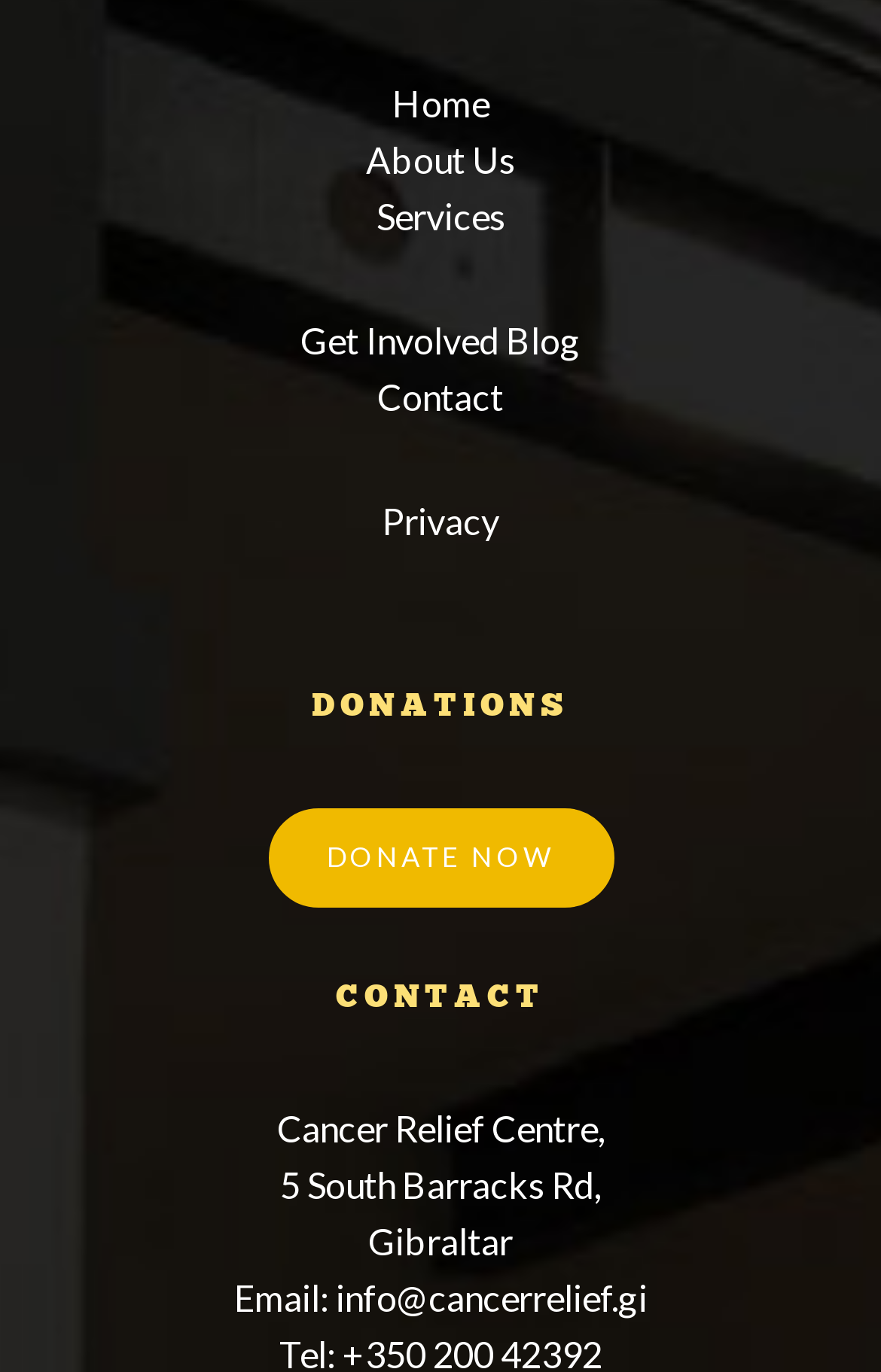Reply to the question with a single word or phrase:
What is the country where the Cancer Relief Centre is located?

Gibraltar